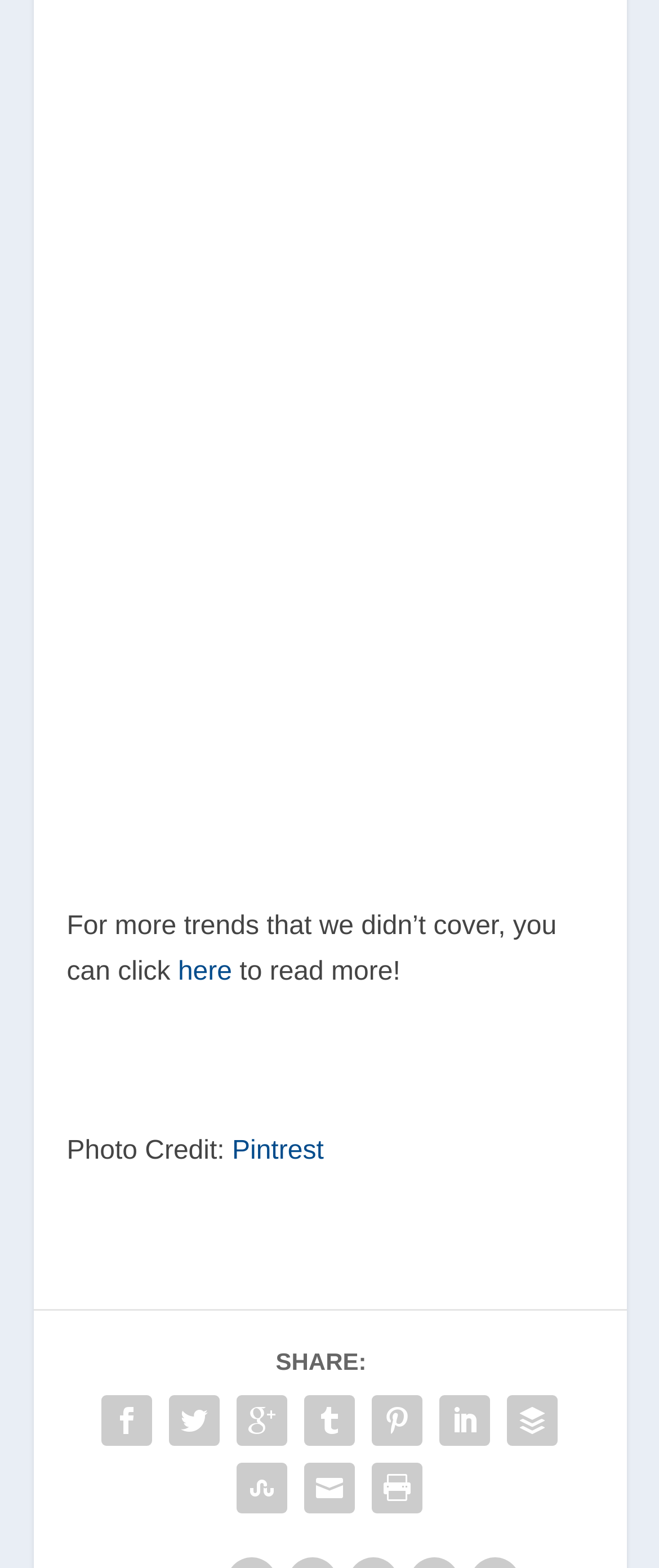What is the credit for the photo?
Answer the question in a detailed and comprehensive manner.

The credit for the photo is mentioned as 'Pintrest' which is a link located below the text 'Photo Credit:'.